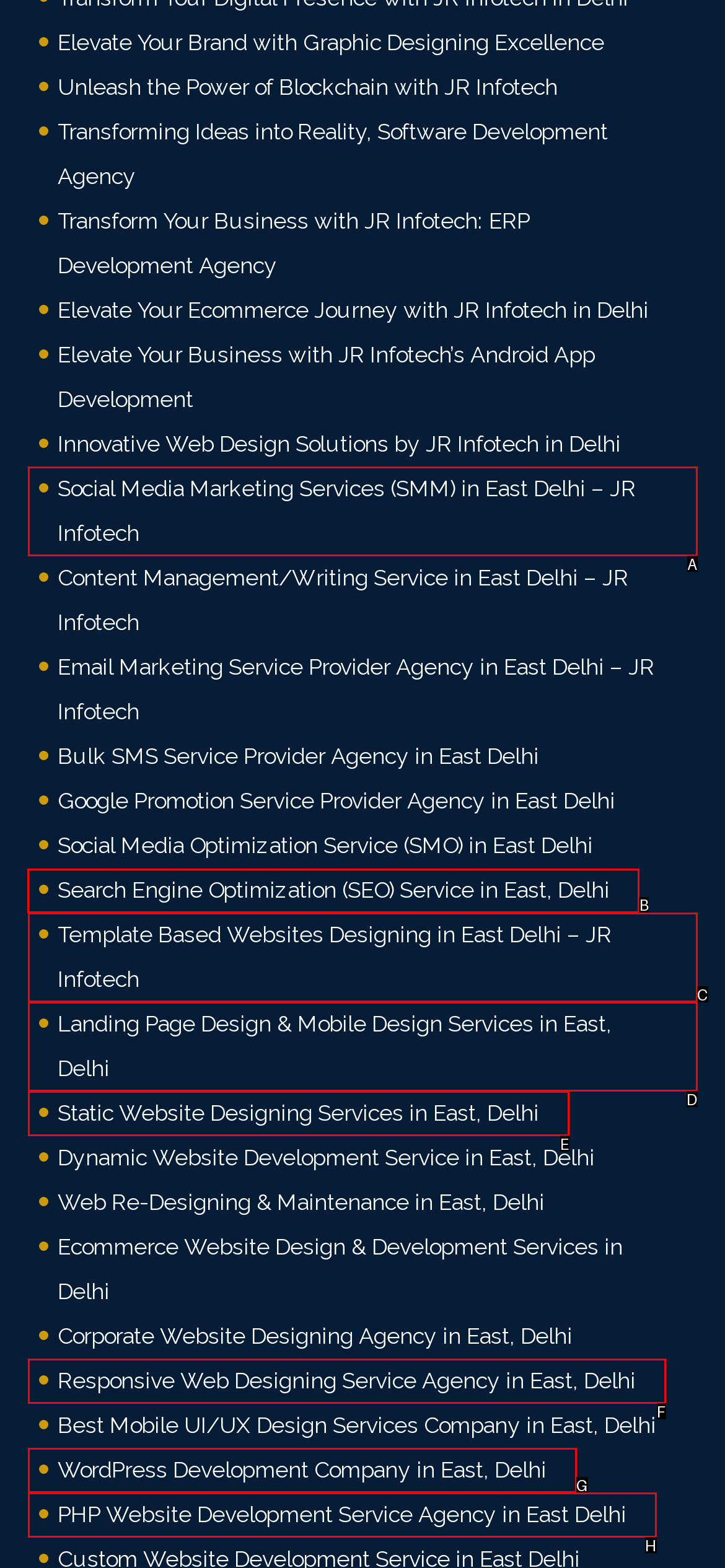Identify the HTML element to select in order to accomplish the following task: Find out about Search Engine Optimization
Reply with the letter of the chosen option from the given choices directly.

B